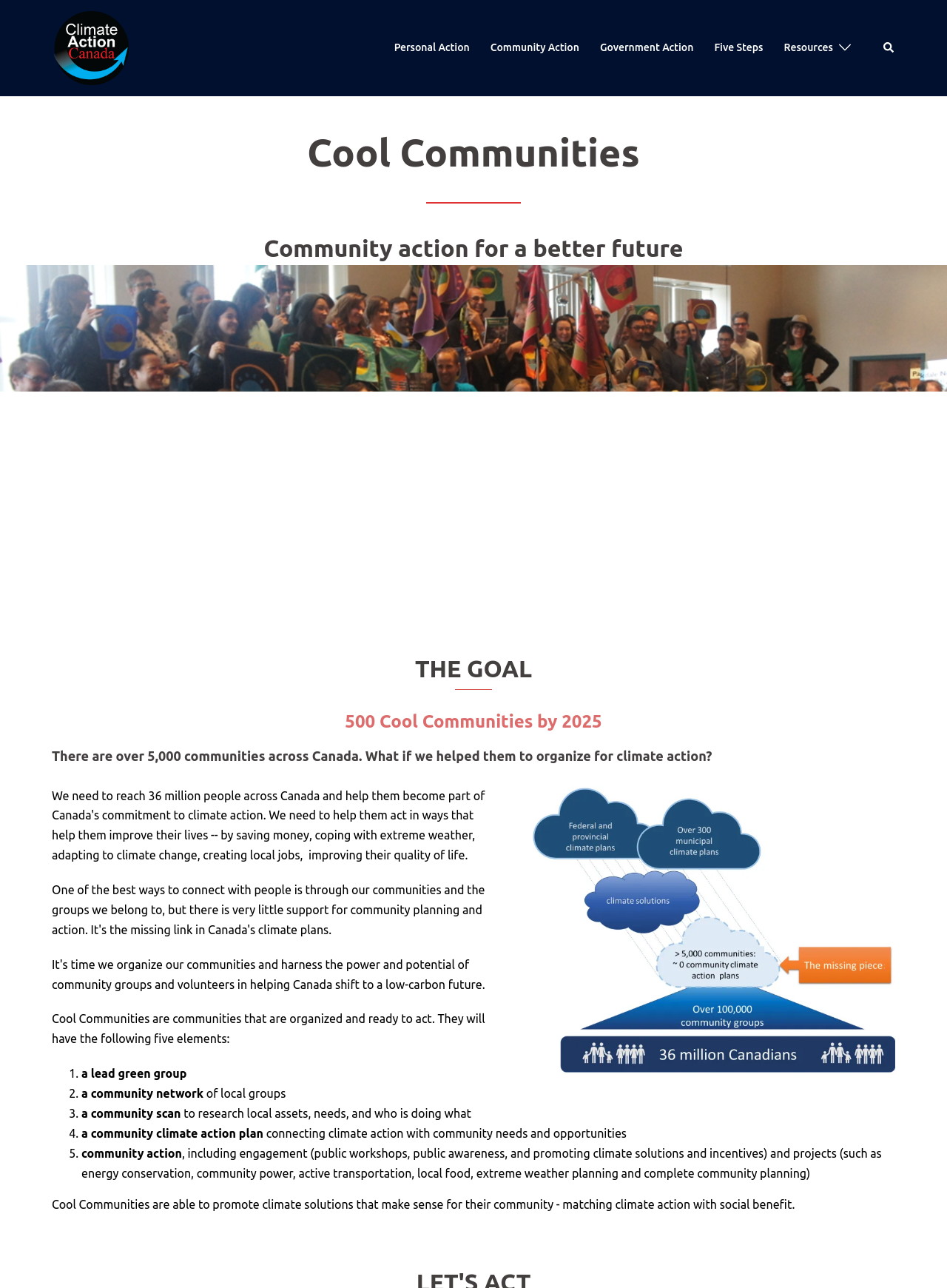Provide a short answer to the following question with just one word or phrase: What is a Cool Community?

a community that is organized and ready to act